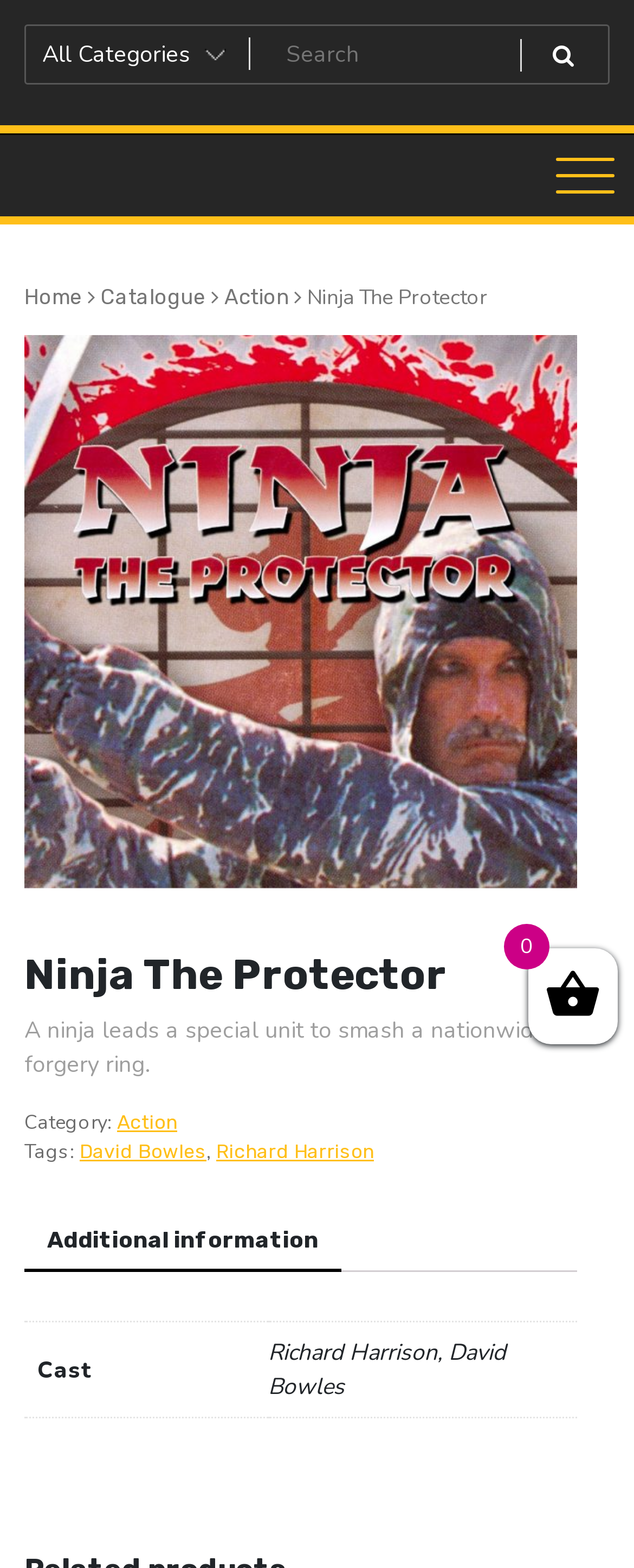Identify the bounding box for the given UI element using the description provided. Coordinates should be in the format (top-left x, top-left y, bottom-right x, bottom-right y) and must be between 0 and 1. Here is the description: Home

[0.038, 0.182, 0.131, 0.197]